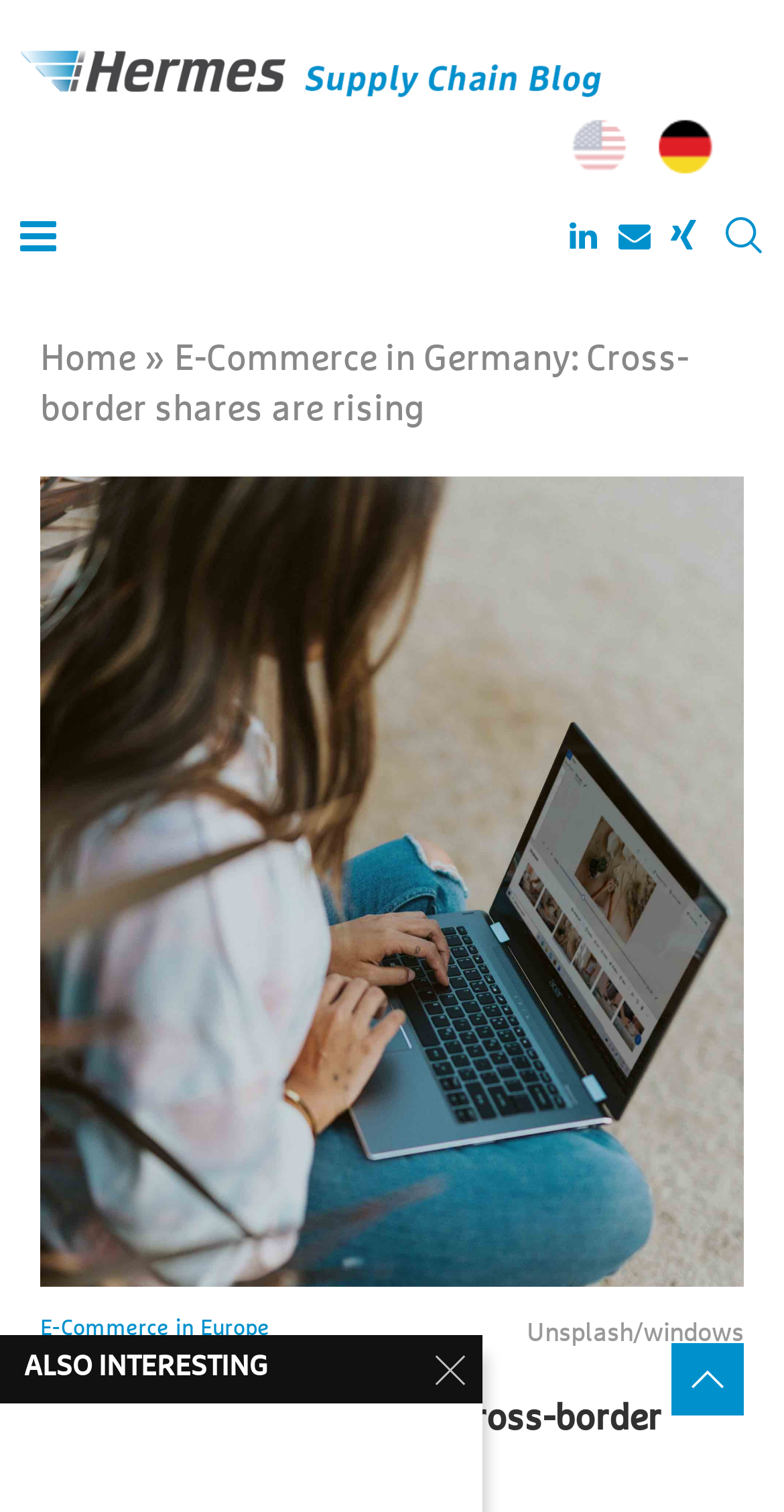Extract the primary headline from the webpage and present its text.

E-Commerce in Germany: Cross-border shares are rising